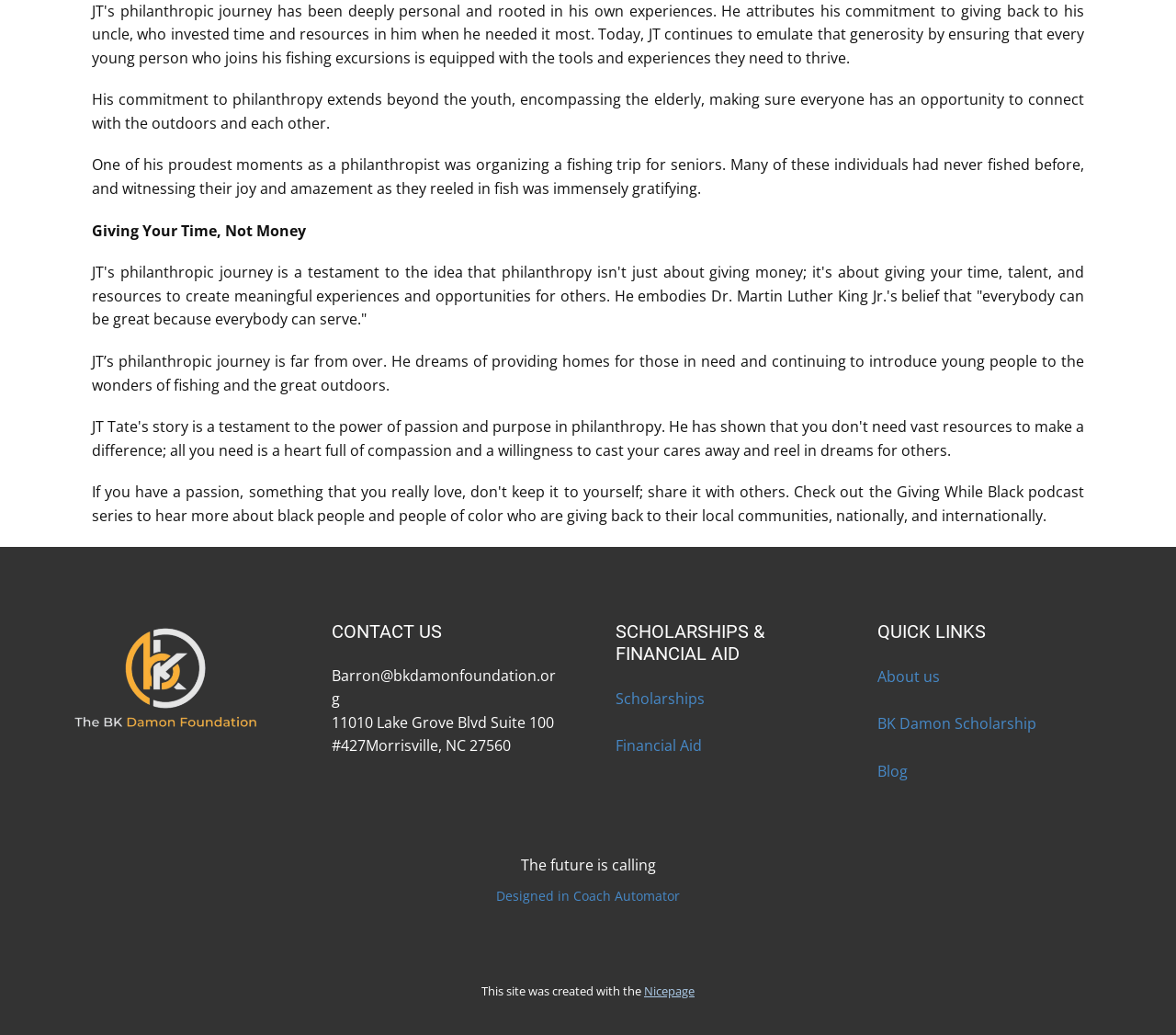Extract the bounding box coordinates for the described element: "Blog". The coordinates should be represented as four float numbers between 0 and 1: [left, top, right, bottom].

[0.746, 0.735, 0.772, 0.755]